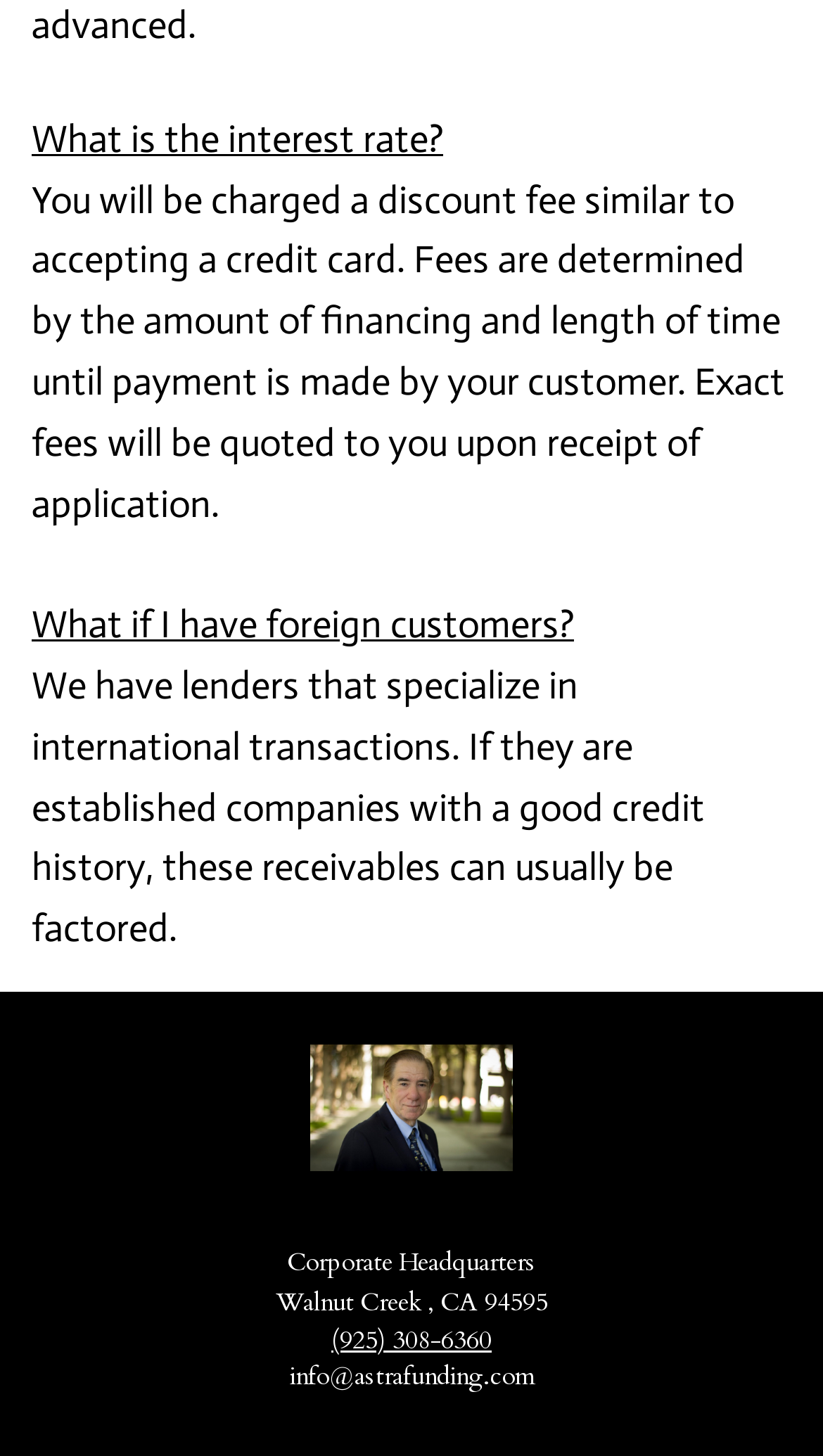Provide the bounding box for the UI element matching this description: "The Astra Funding Group".

[0.327, 0.696, 0.673, 0.826]